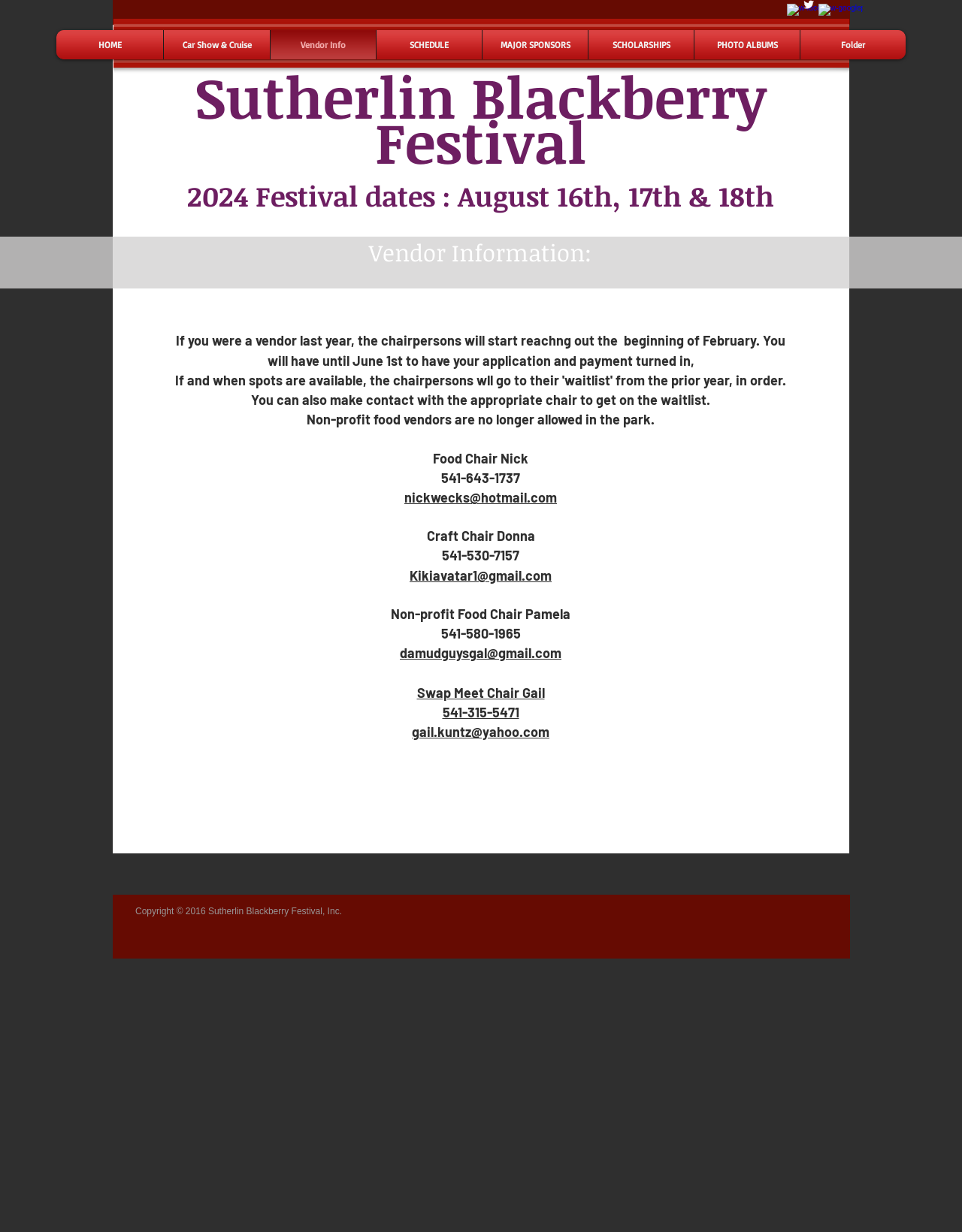What is the copyright information mentioned on the webpage?
Using the image, respond with a single word or phrase.

Copyright © 2016 Sutherlin Blackberry Festival, Inc.